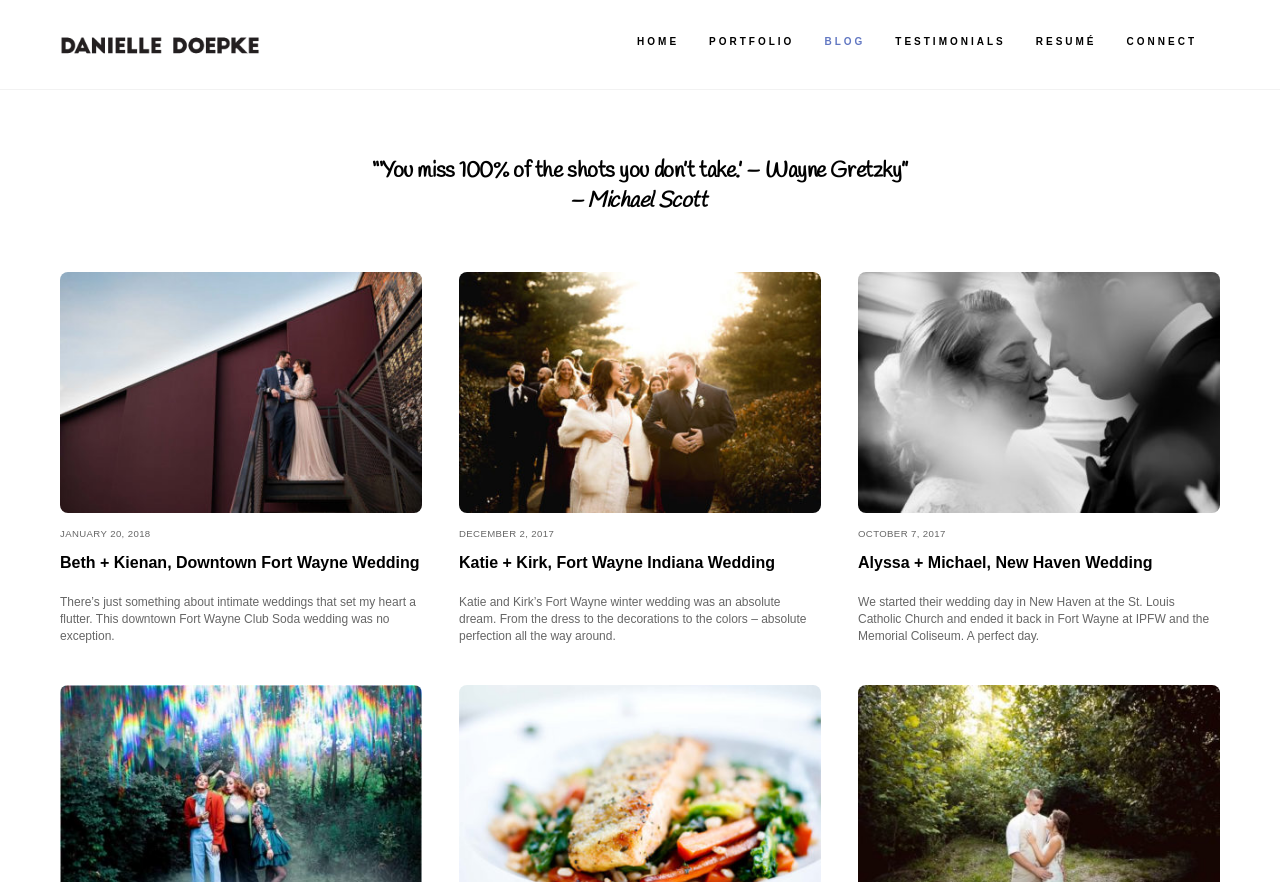Can you pinpoint the bounding box coordinates for the clickable element required for this instruction: "View the resumé"? The coordinates should be four float numbers between 0 and 1, i.e., [left, top, right, bottom].

[0.797, 0.017, 0.868, 0.078]